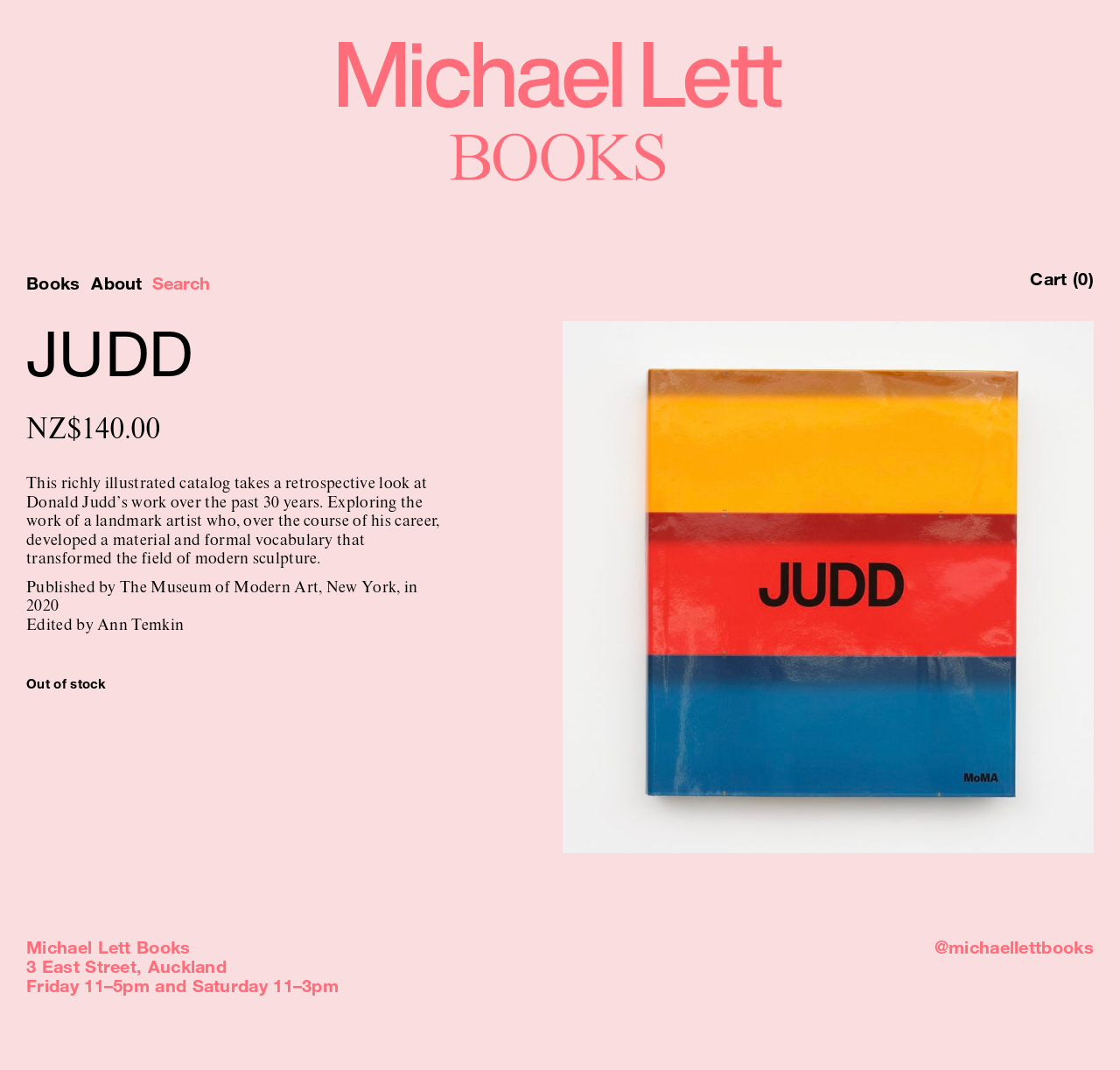Determine the bounding box for the UI element that matches this description: "@michaellettbooks".

[0.834, 0.875, 0.976, 0.894]